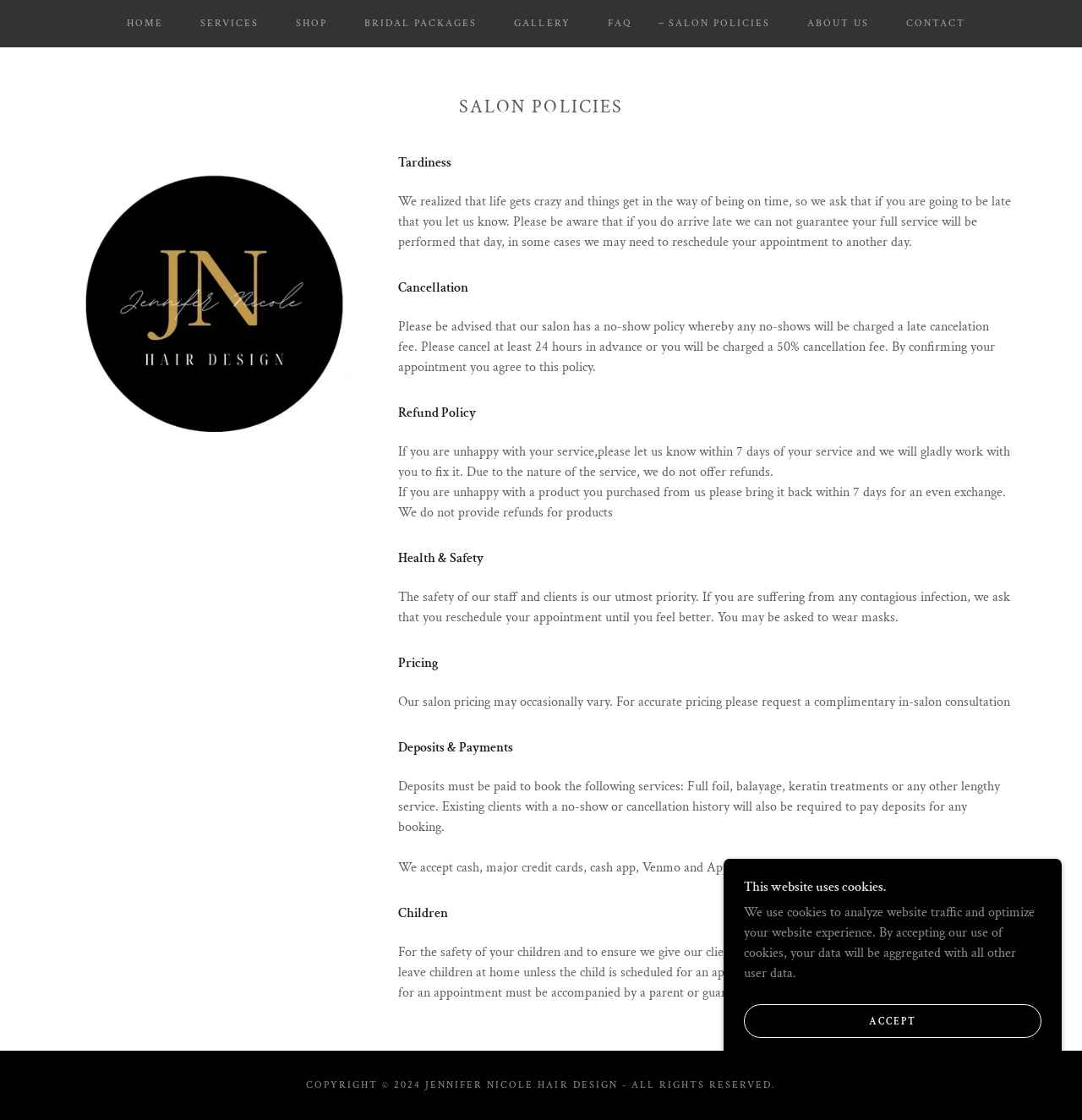What is the cancellation fee for no-shows?
Using the picture, provide a one-word or short phrase answer.

50% of service